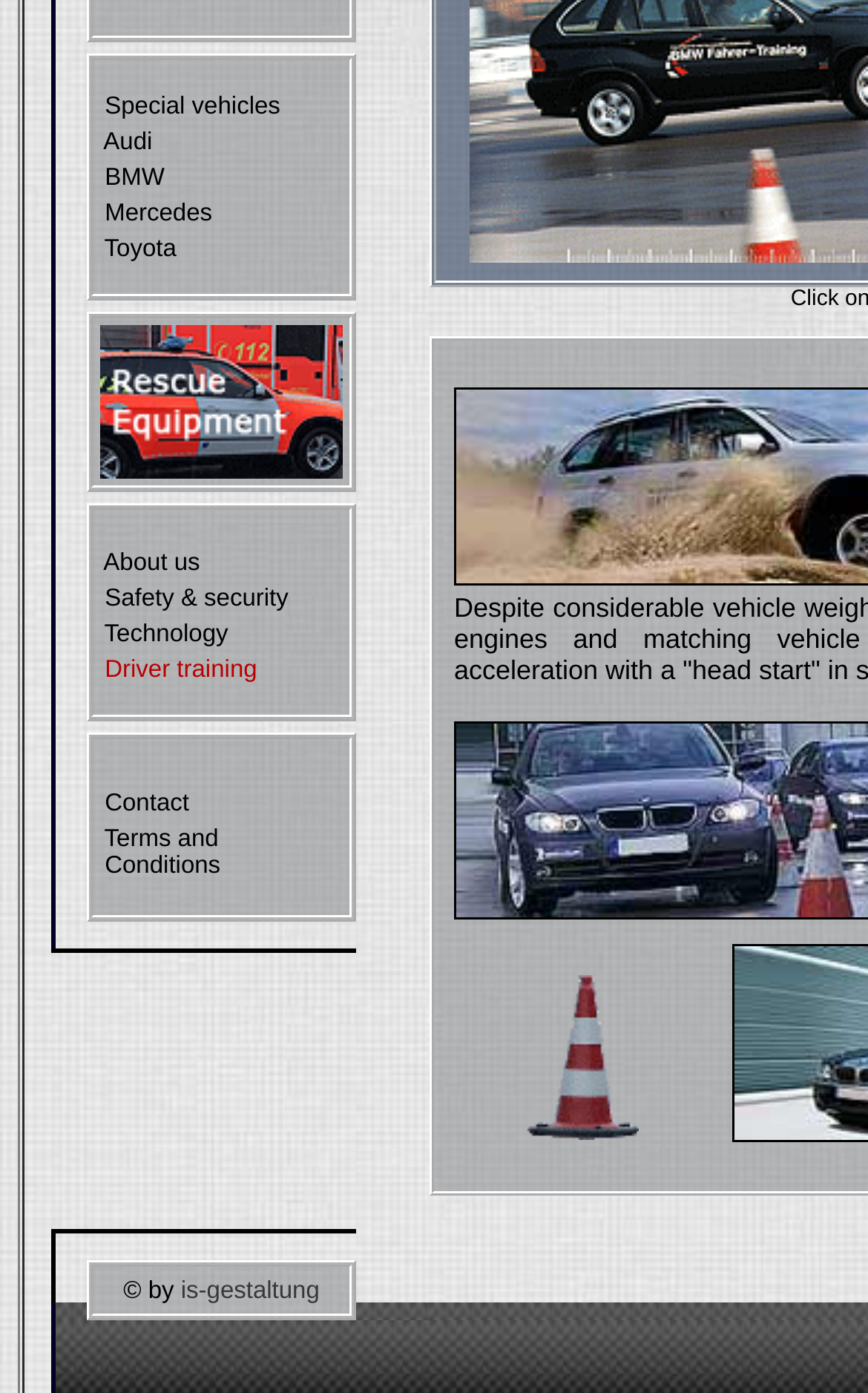Locate the UI element described as follows: "Driver training". Return the bounding box coordinates as four float numbers between 0 and 1 in the order [left, top, right, bottom].

[0.121, 0.471, 0.296, 0.491]